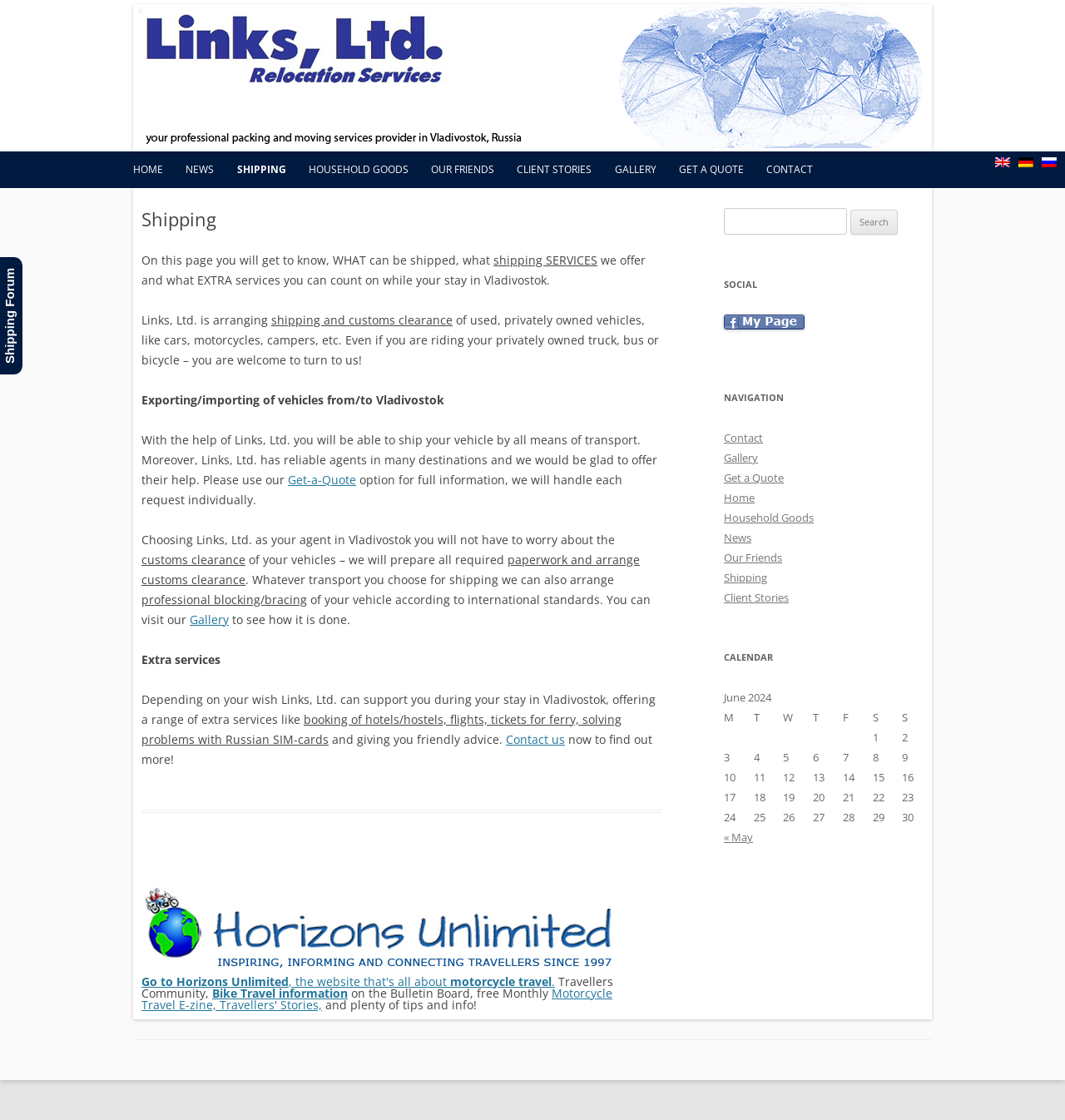Please specify the bounding box coordinates of the region to click in order to perform the following instruction: "Click on the 'Get a Quote' link".

[0.27, 0.421, 0.334, 0.435]